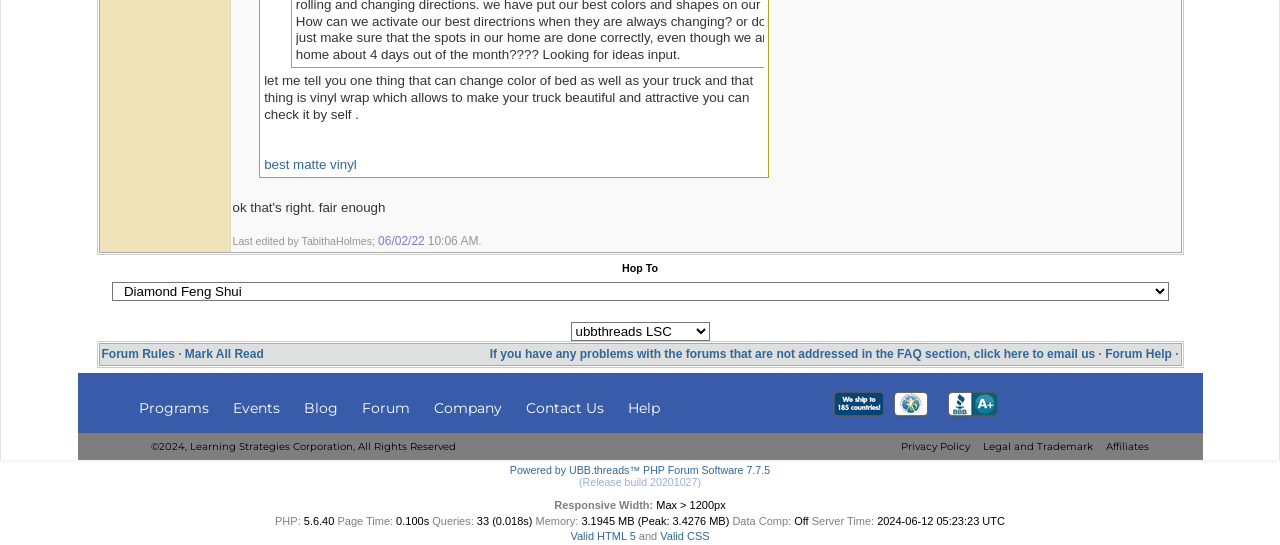Extract the bounding box for the UI element that matches this description: "alt="We Ship to 185 Countries"".

[0.652, 0.728, 0.691, 0.752]